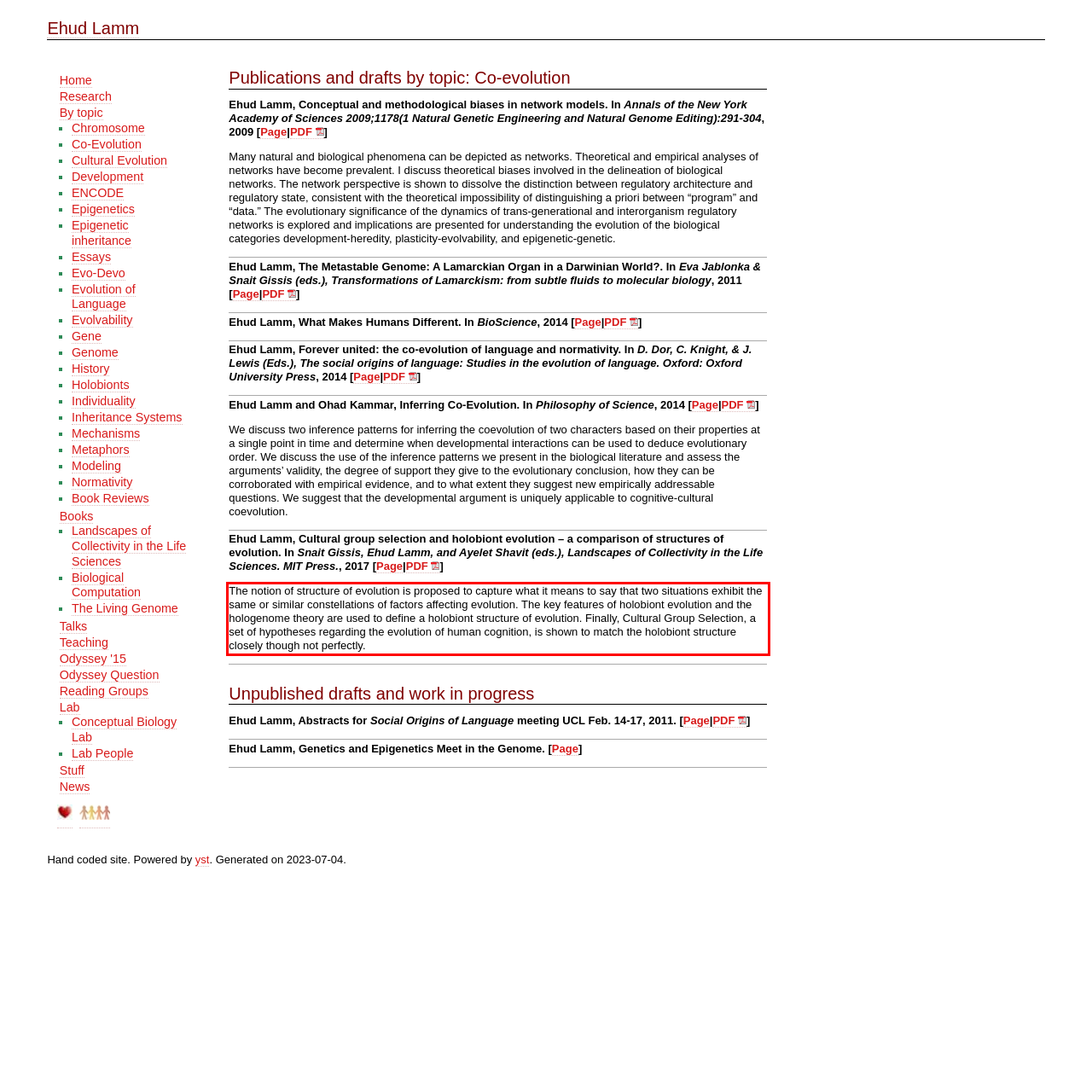Within the screenshot of a webpage, identify the red bounding box and perform OCR to capture the text content it contains.

The notion of structure of evolution is proposed to capture what it means to say that two situations exhibit the same or similar constellations of factors affecting evolution. The key features of holobiont evolution and the hologenome theory are used to define a holobiont structure of evolution. Finally, Cultural Group Selection, a set of hypotheses regarding the evolution of human cognition, is shown to match the holobiont structure closely though not perfectly.